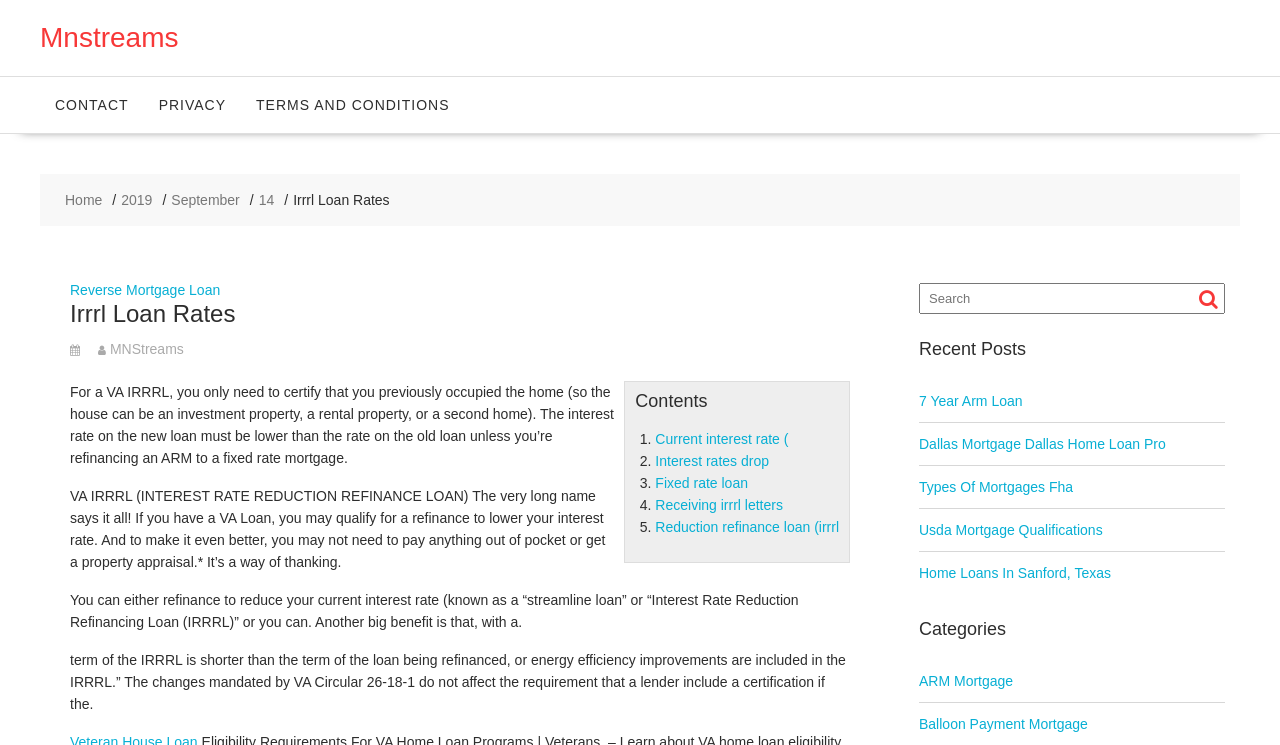Provide a brief response in the form of a single word or phrase:
What is the relationship between the term of the IRRRL and the loan being refinanced?

Shorter term